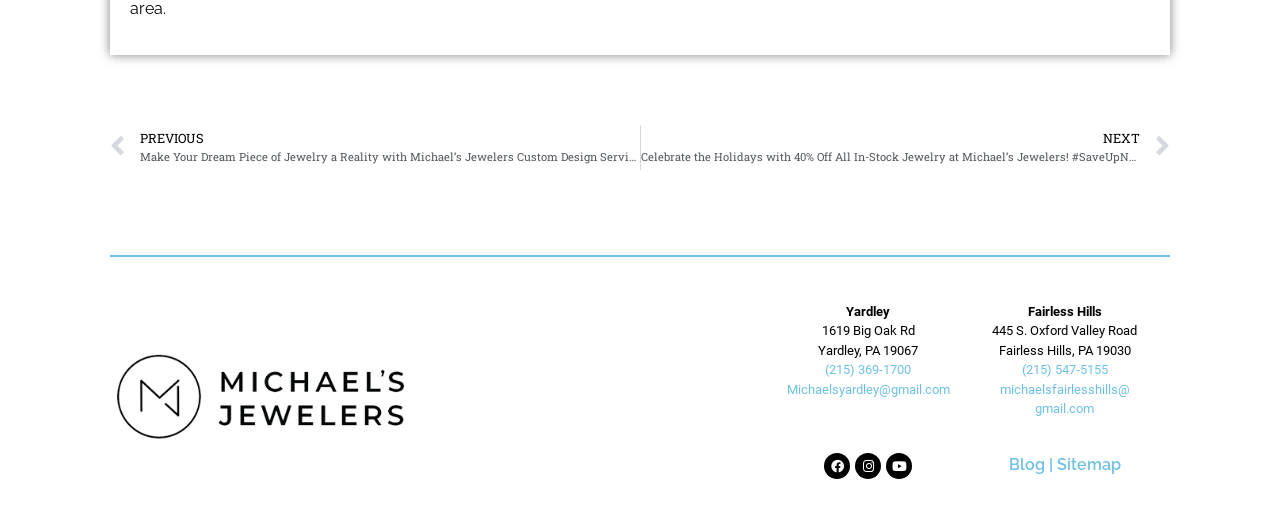Identify the bounding box of the UI element that matches this description: "Table of Contents".

None